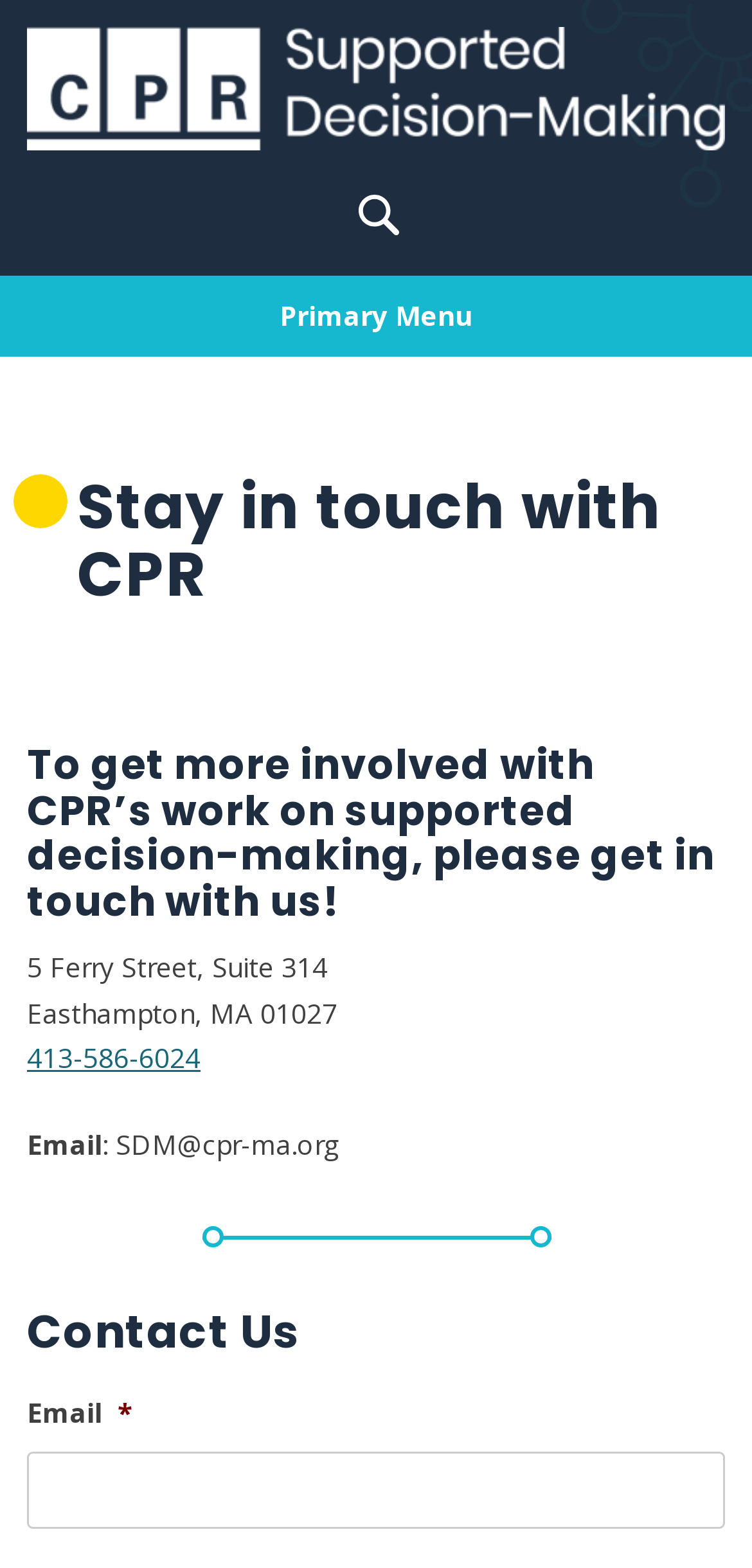Kindly respond to the following question with a single word or a brief phrase: 
What is the purpose of the textbox at the bottom of the page?

To input email address